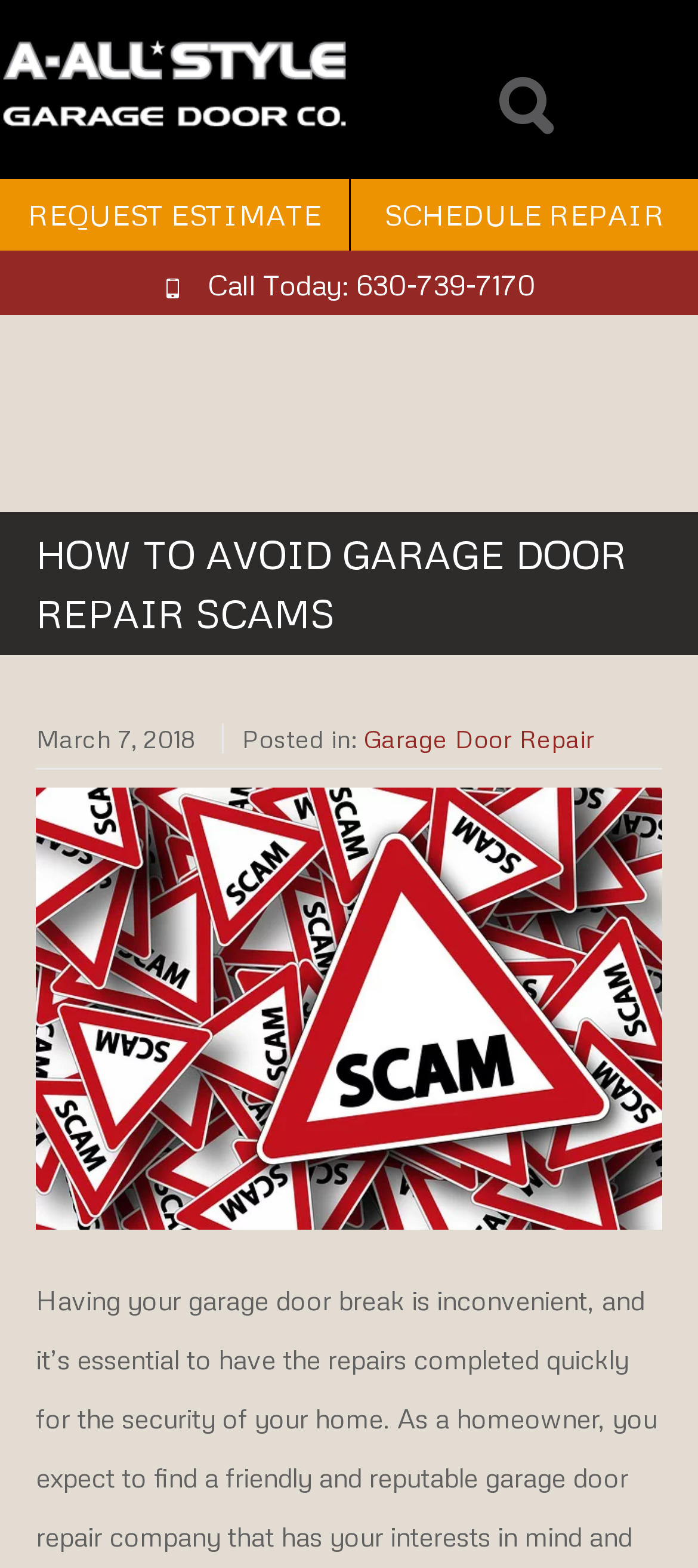With reference to the screenshot, provide a detailed response to the question below:
How many links are there to schedule a repair or request an estimate?

I counted the number of link elements with the text 'SCHEDULE REPAIR' and 'REQUEST ESTIMATE' which are located at the top of the webpage.